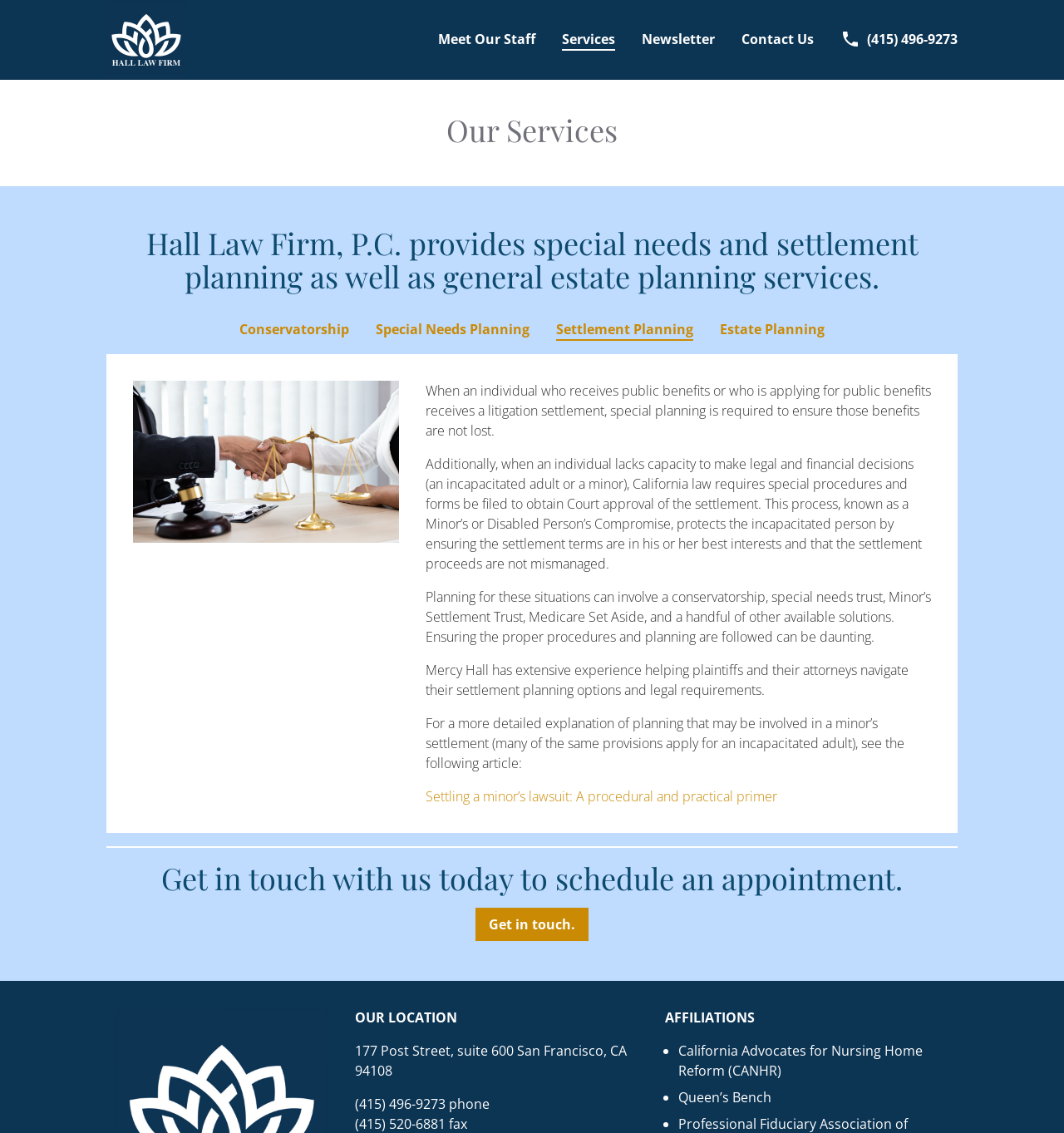What is the affiliation of the law firm with Queen’s Bench?
Using the image, elaborate on the answer with as much detail as possible.

Based on the webpage content, specifically the 'AFFILIATIONS' section, where Queen’s Bench is listed as one of the affiliations, it can be inferred that the law firm is a member of Queen’s Bench.